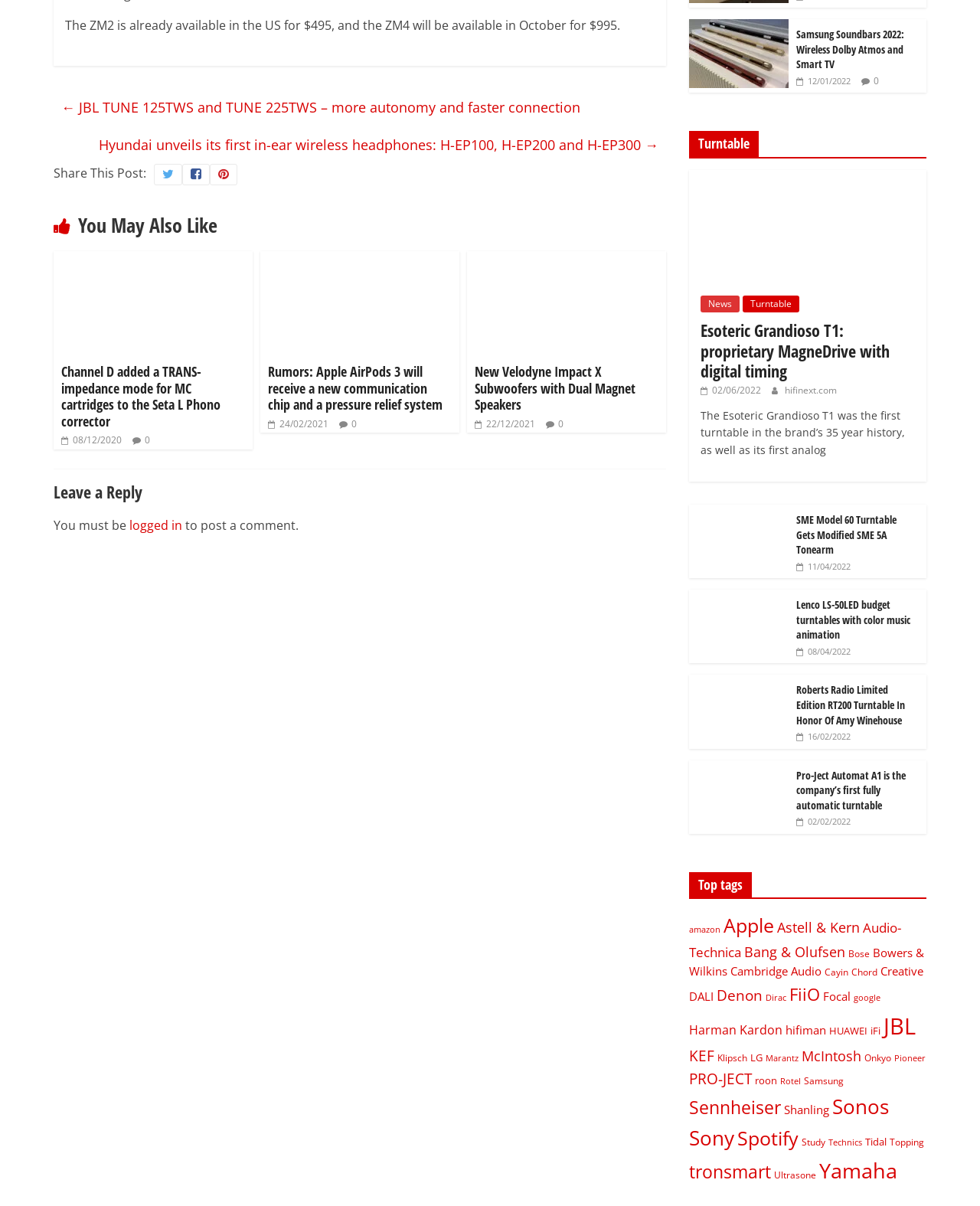Kindly provide the bounding box coordinates of the section you need to click on to fulfill the given instruction: "View the news about Apple AirPods 3".

[0.266, 0.209, 0.469, 0.223]